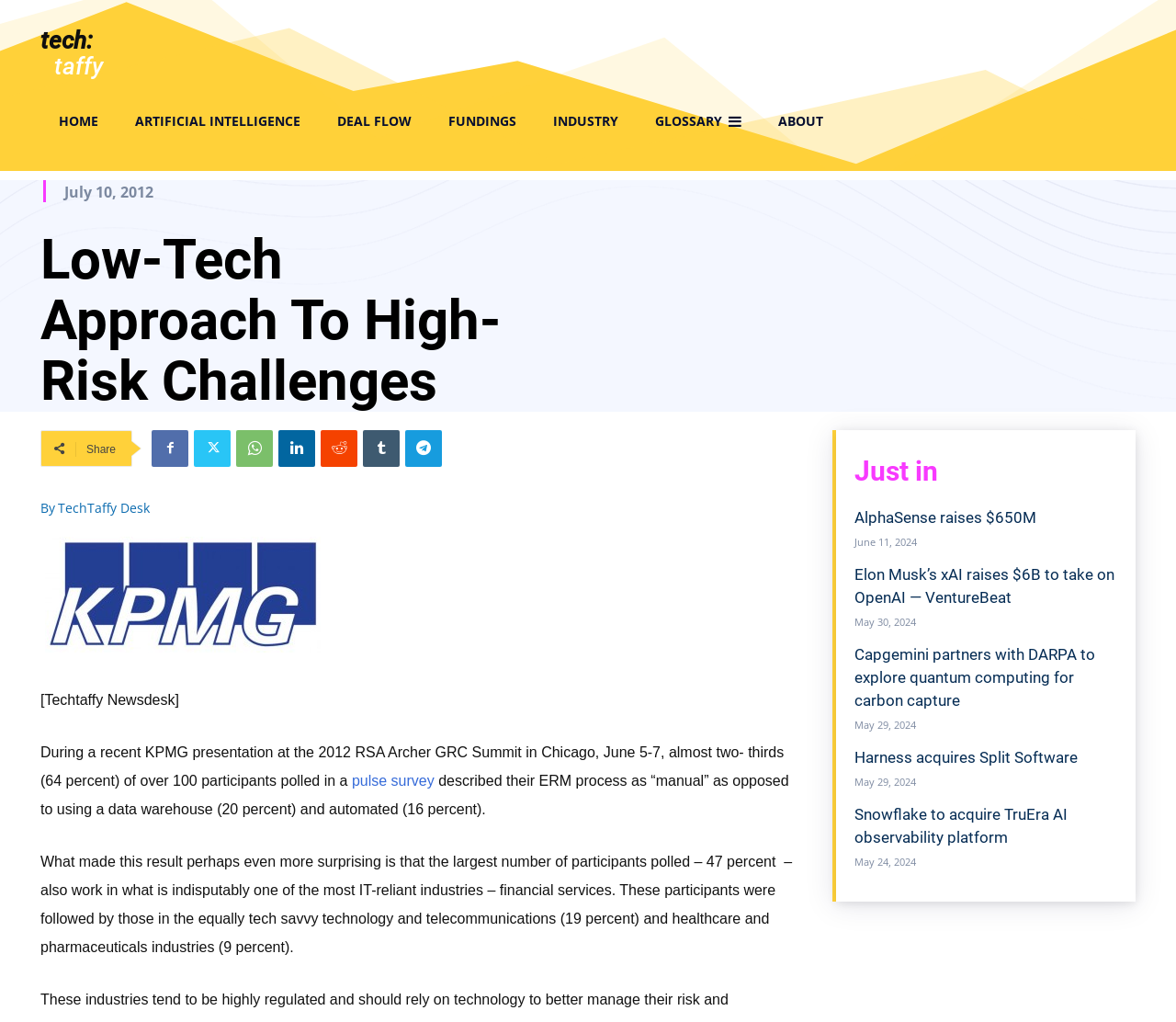What is the name of the industry with the largest number of participants polled?
Please look at the screenshot and answer using one word or phrase.

Financial services